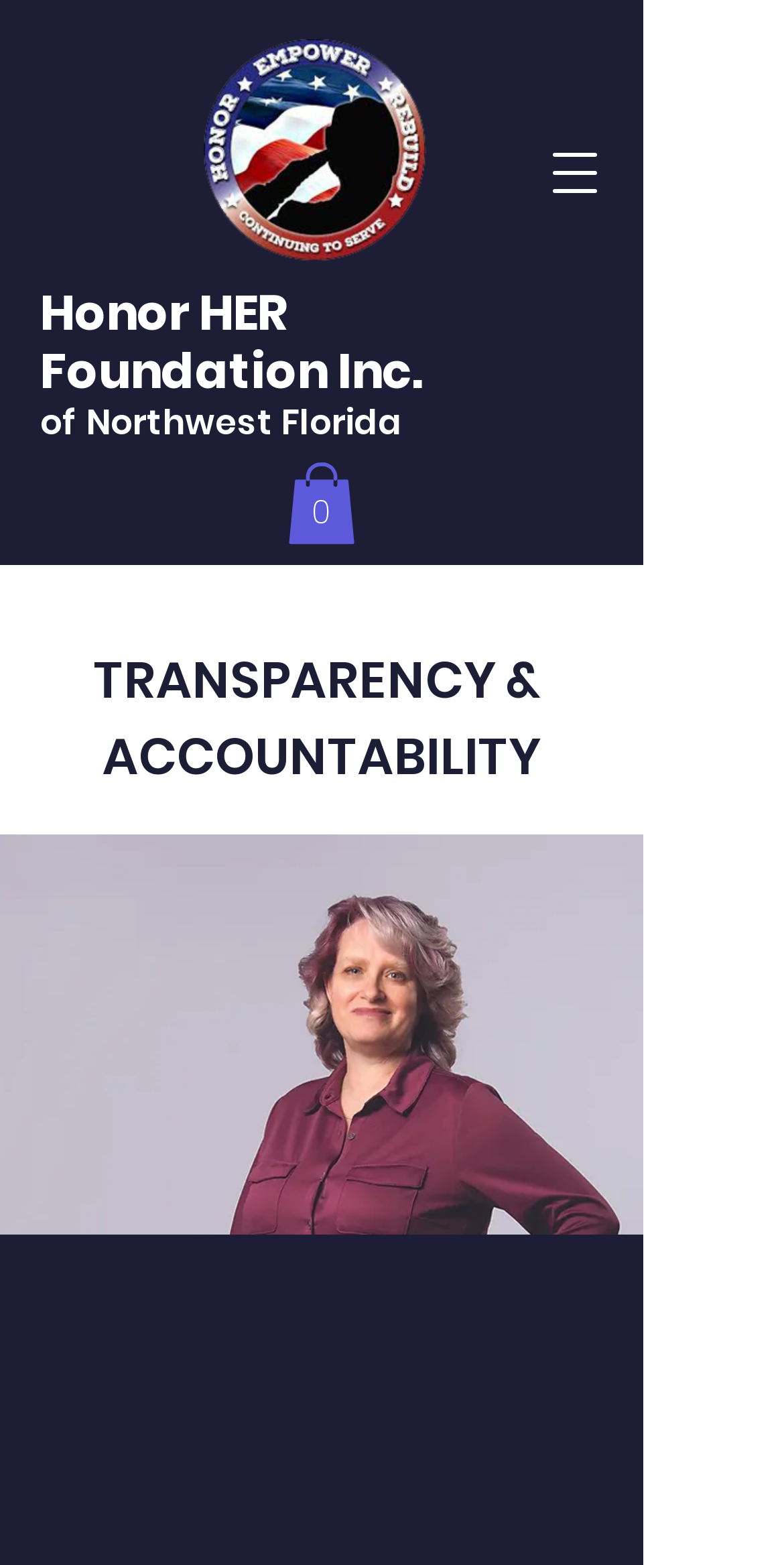Please find the bounding box coordinates (top-left x, top-left y, bottom-right x, bottom-right y) in the screenshot for the UI element described as follows: 0

[0.367, 0.295, 0.454, 0.348]